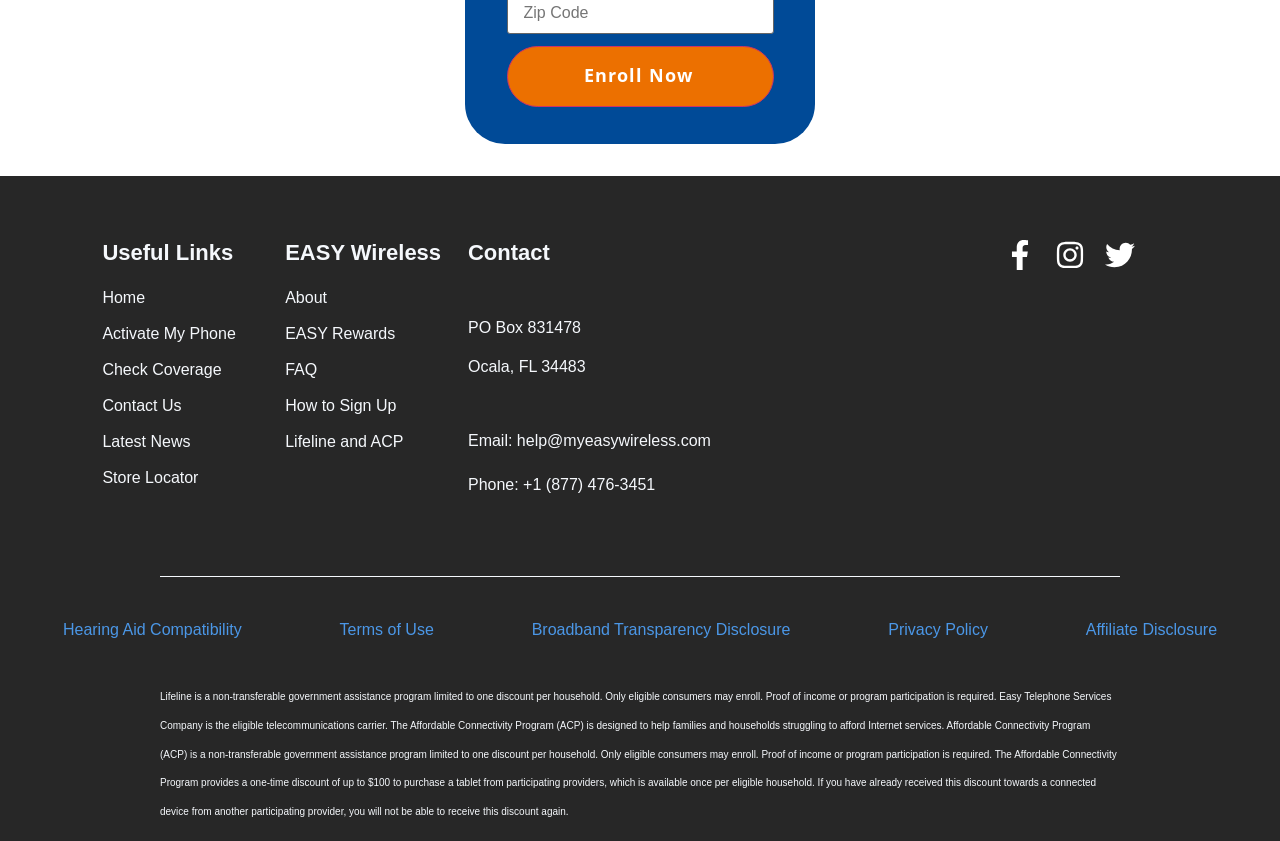Determine the bounding box coordinates for the element that should be clicked to follow this instruction: "Check Coverage". The coordinates should be given as four float numbers between 0 and 1, in the format [left, top, right, bottom].

[0.08, 0.426, 0.223, 0.455]